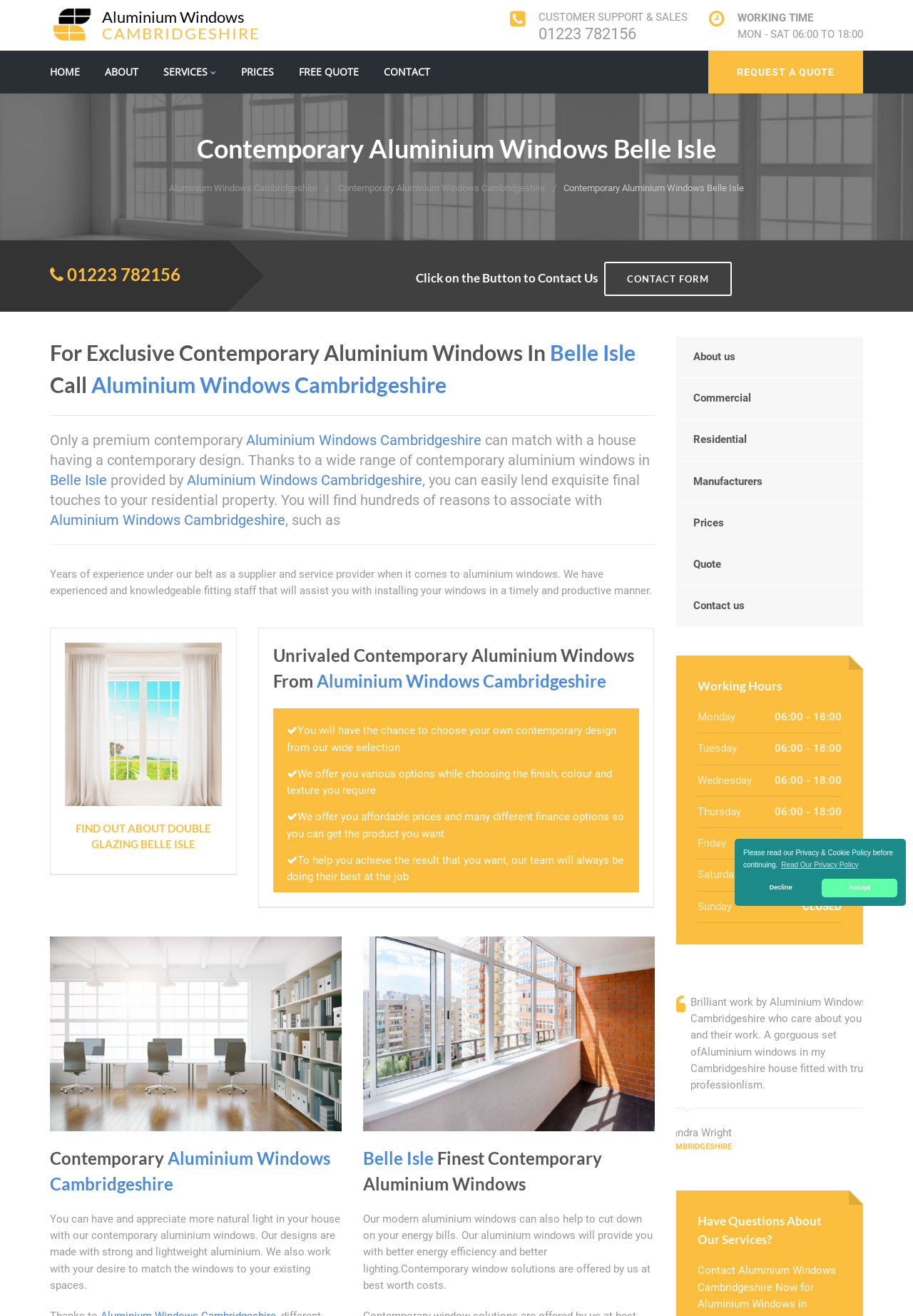Determine the bounding box coordinates of the clickable region to execute the instruction: "Click the Flinders University Logo". The coordinates should be four float numbers between 0 and 1, denoted as [left, top, right, bottom].

None